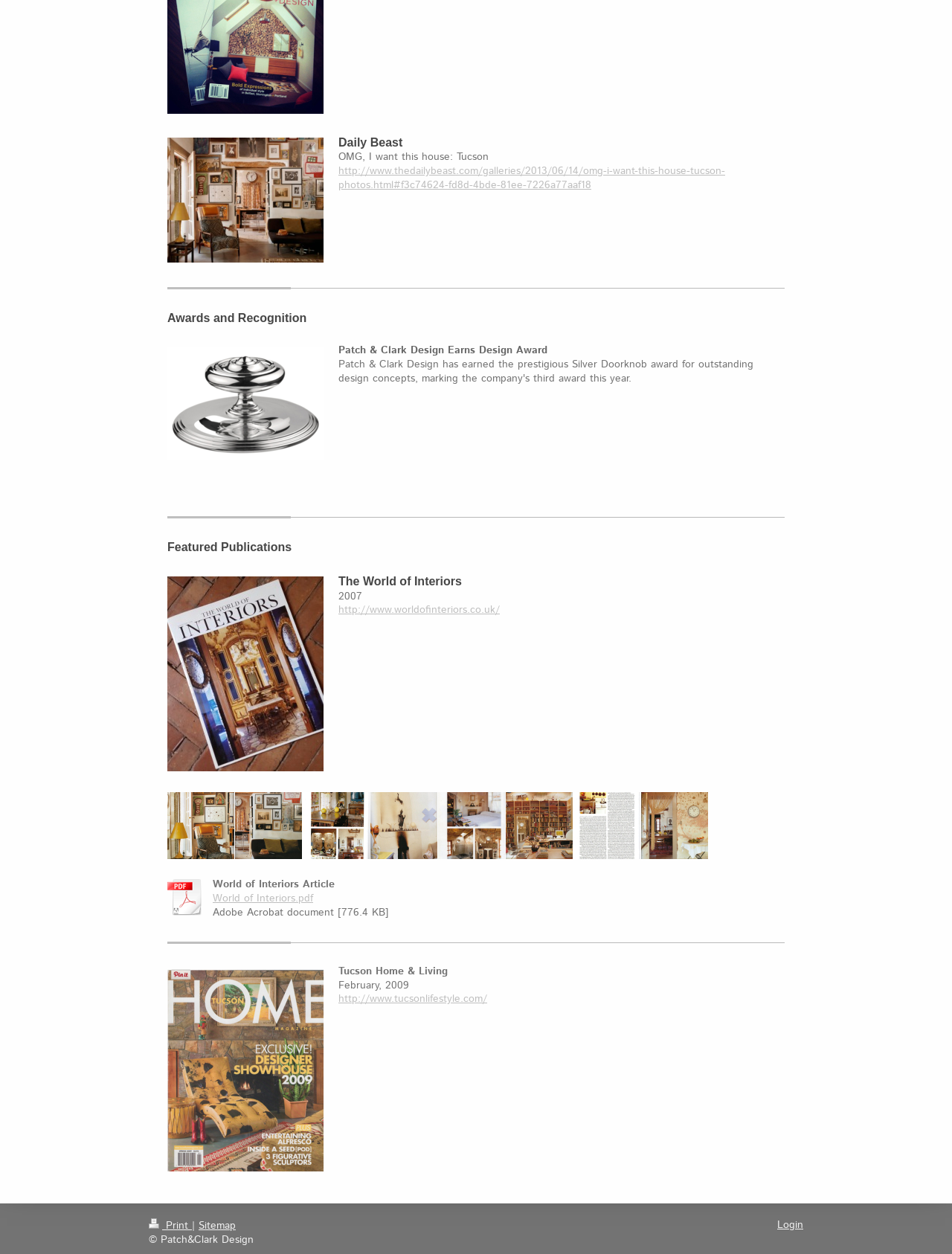Please identify the bounding box coordinates of the element on the webpage that should be clicked to follow this instruction: "Go to the 'Tucson Home & Living' website". The bounding box coordinates should be given as four float numbers between 0 and 1, formatted as [left, top, right, bottom].

[0.355, 0.791, 0.512, 0.803]